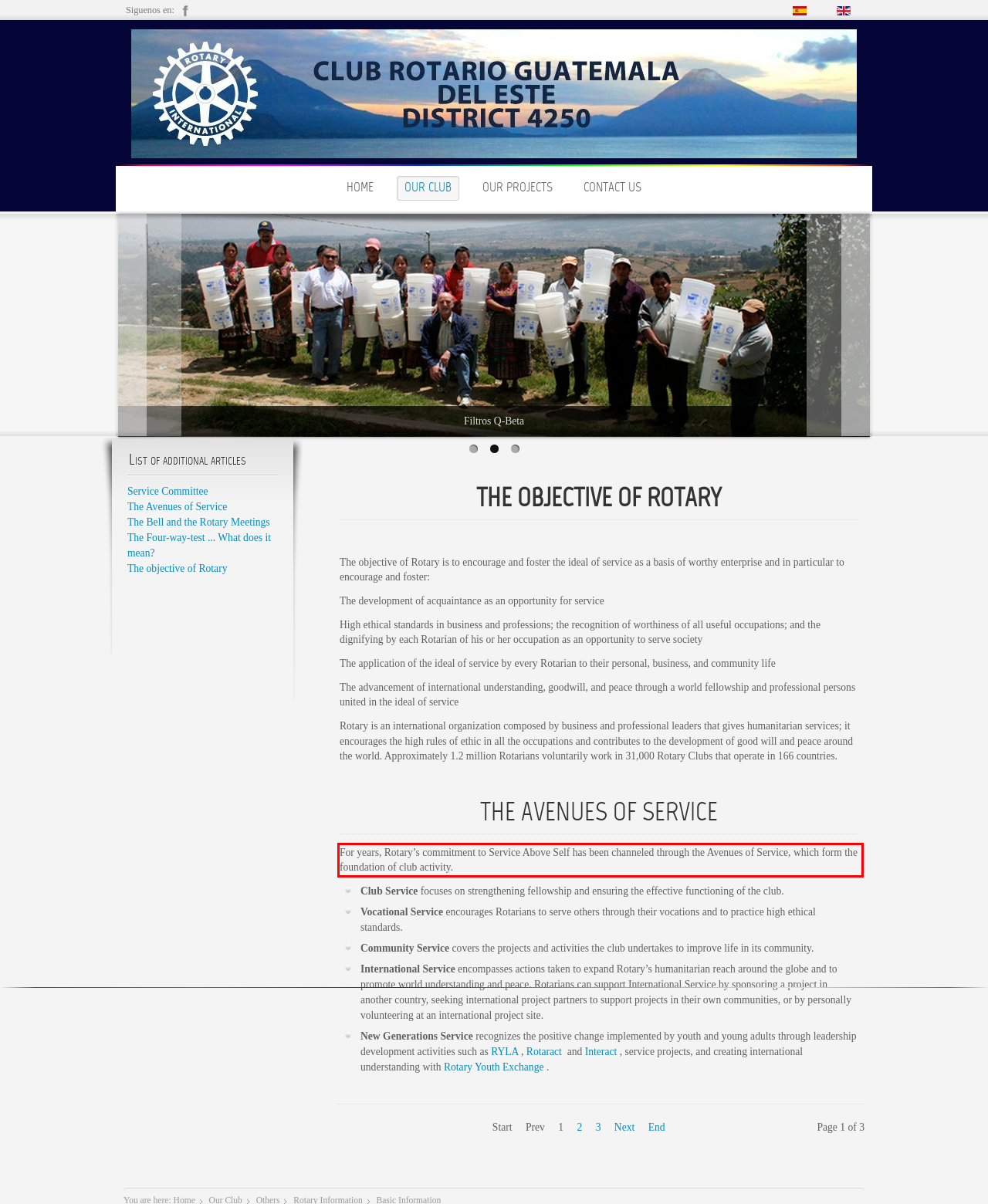Observe the screenshot of the webpage, locate the red bounding box, and extract the text content within it.

For years, Rotary’s commitment to Service Above Self has been channeled through the Avenues of Service, which form the foundation of club activity.